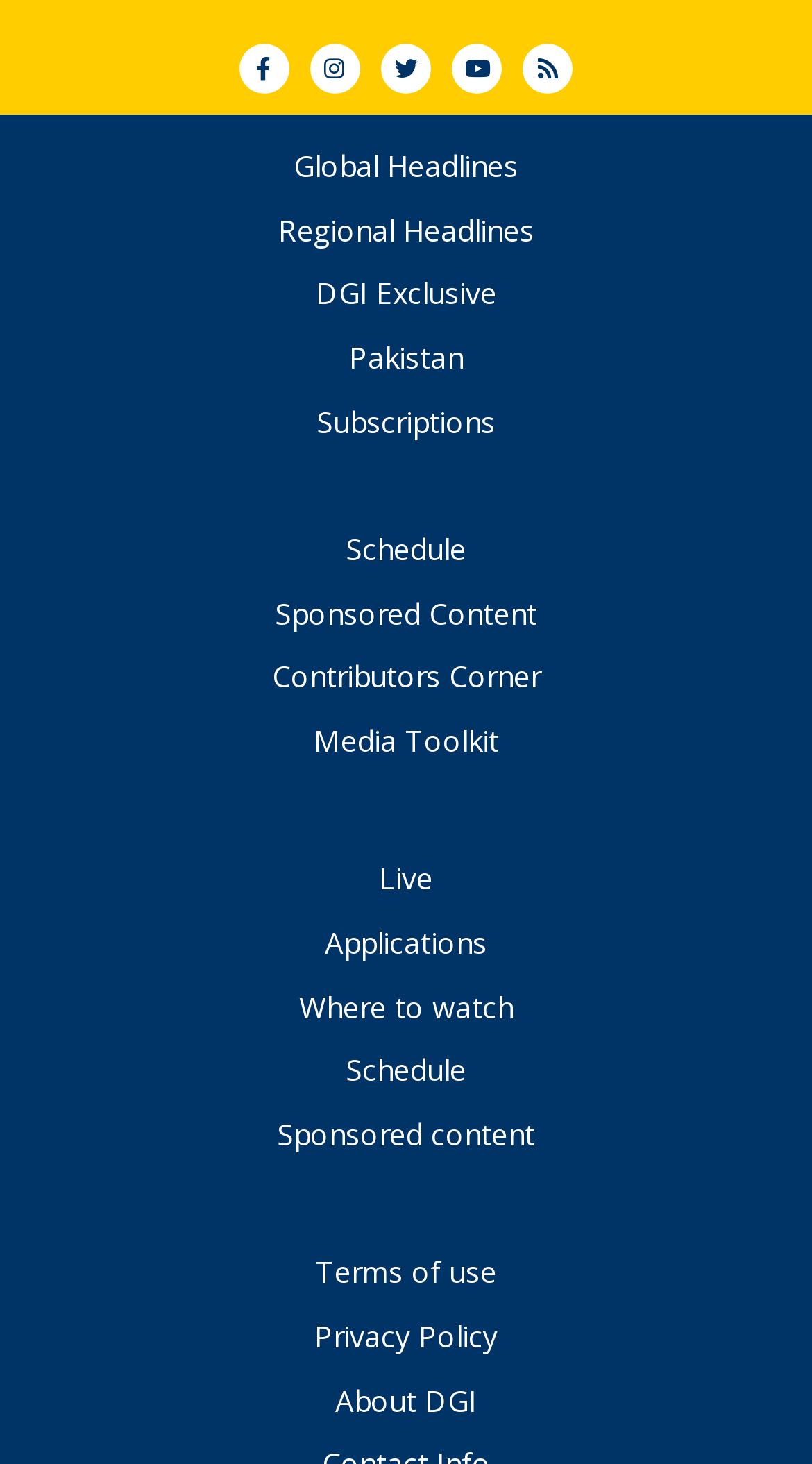Can you determine the bounding box coordinates of the area that needs to be clicked to fulfill the following instruction: "Learn more about Audemars Piguet"?

None